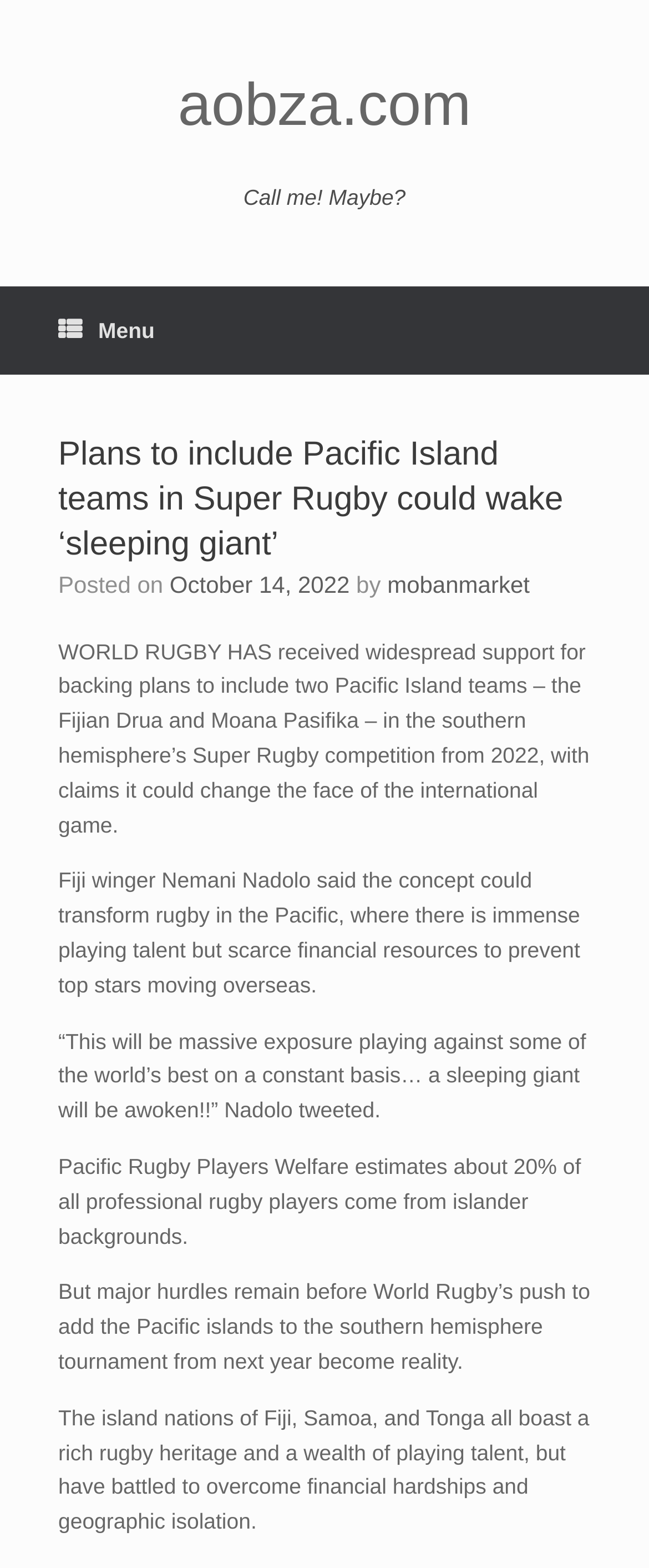Using details from the image, please answer the following question comprehensively:
What is the name of the author of the article?

I found the answer by looking at the article metadata, specifically the link 'mobanmarket' which is mentioned as the author of the article.